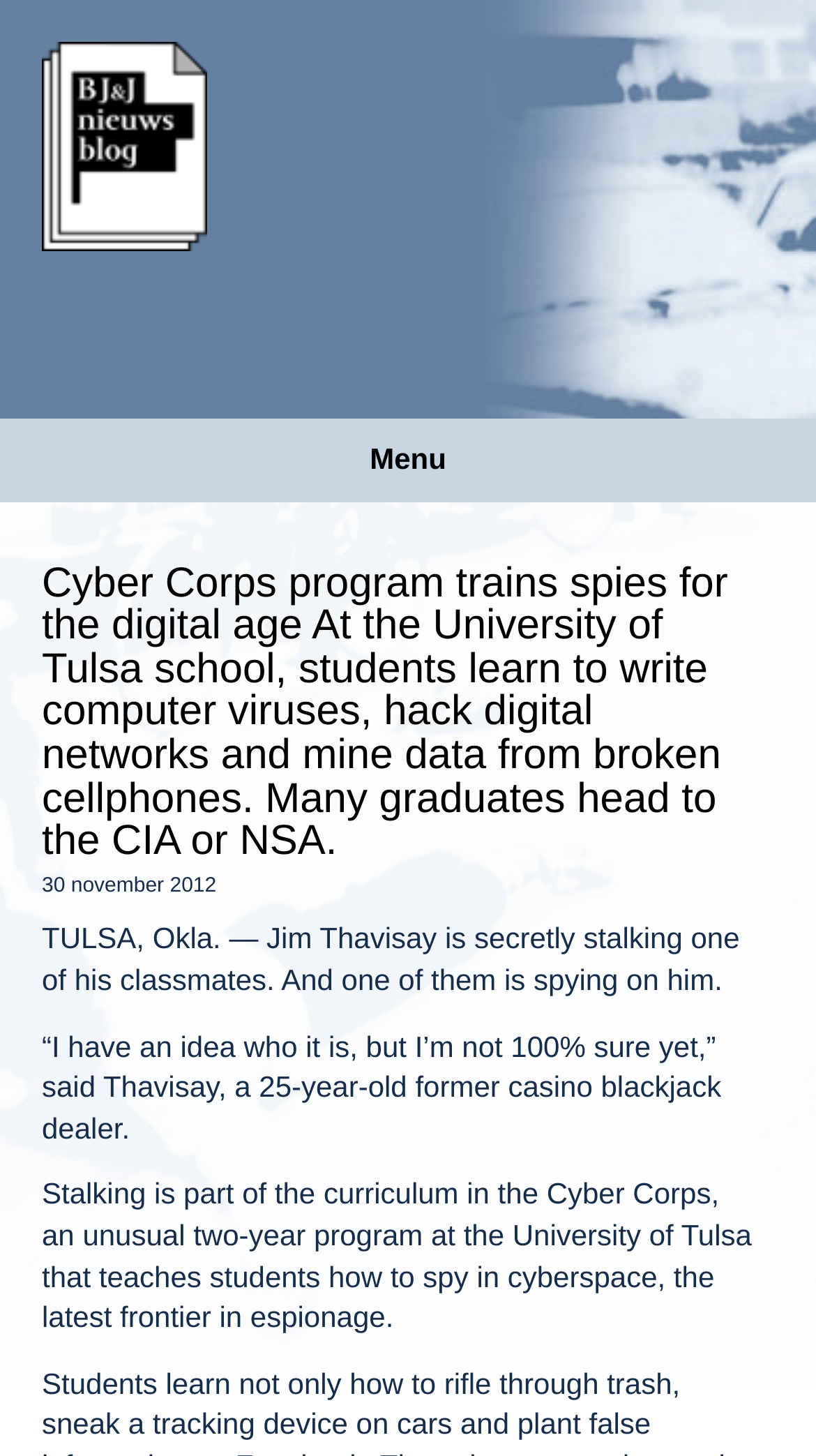Write an elaborate caption that captures the essence of the webpage.

The webpage is about Buro Jansen & Janssen Nieuwsblog, a news blog. At the top left, there is a logo image accompanied by a link. Below the logo, there is a "Menu" text. On the left side of the page, there is a list of news articles. The first article has a title that reads "Cyber Corps program trains spies for the digital age" and a brief summary that describes the program at the University of Tulsa, where students learn to write computer viruses, hack digital networks, and mine data from broken cellphones. The article is dated "30 november 2012". The article's content is divided into paragraphs, with the first paragraph describing a student, Jim Thavisay, who is secretly stalking one of his classmates as part of the curriculum. The subsequent paragraphs provide more details about the program, including quotes from Thavisay and a description of the Cyber Corps program as an unusual two-year program that teaches students how to spy in cyberspace.